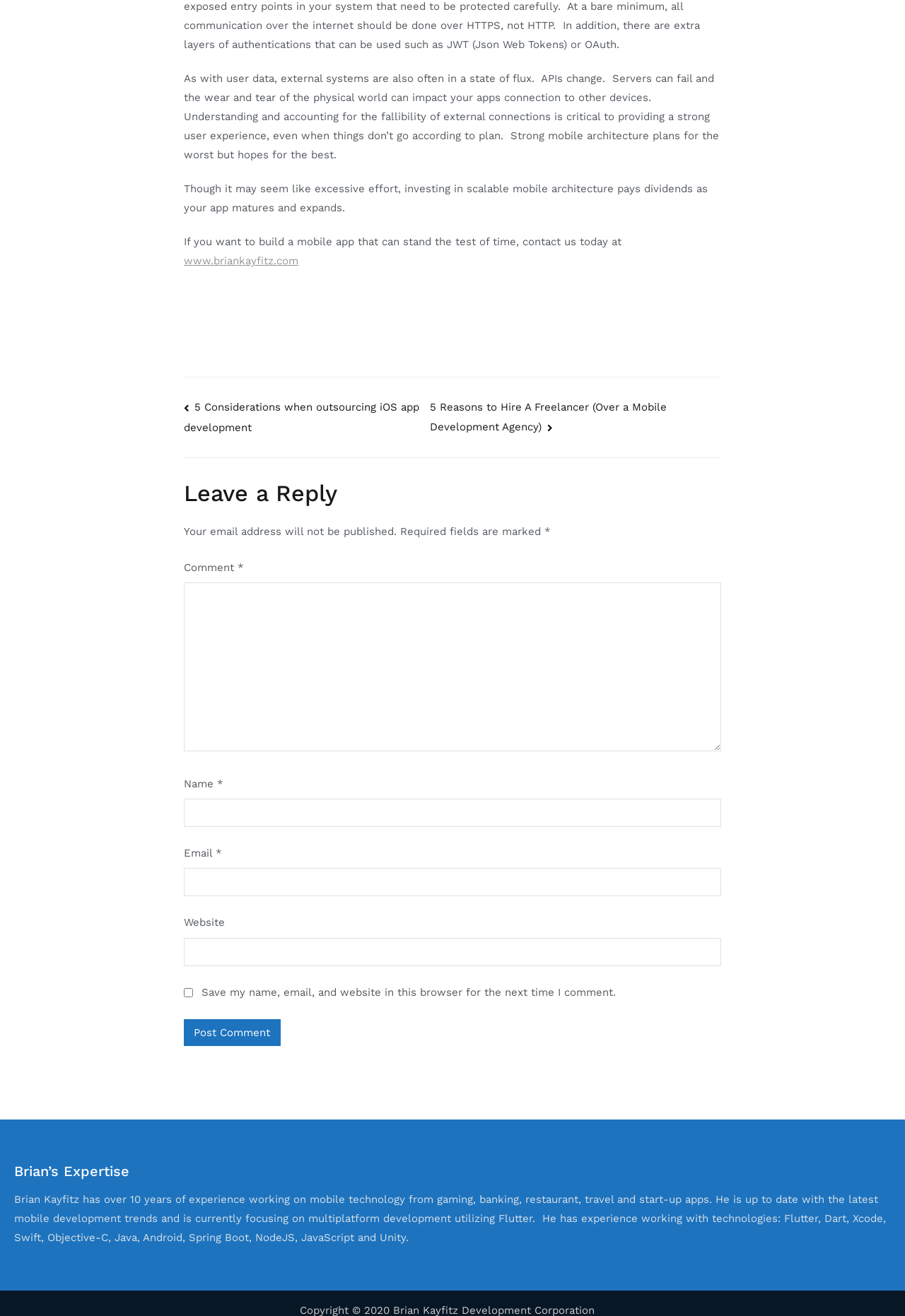Provide the bounding box coordinates for the area that should be clicked to complete the instruction: "Click the link to read the post about considerations when outsourcing iOS app development".

[0.203, 0.305, 0.463, 0.33]